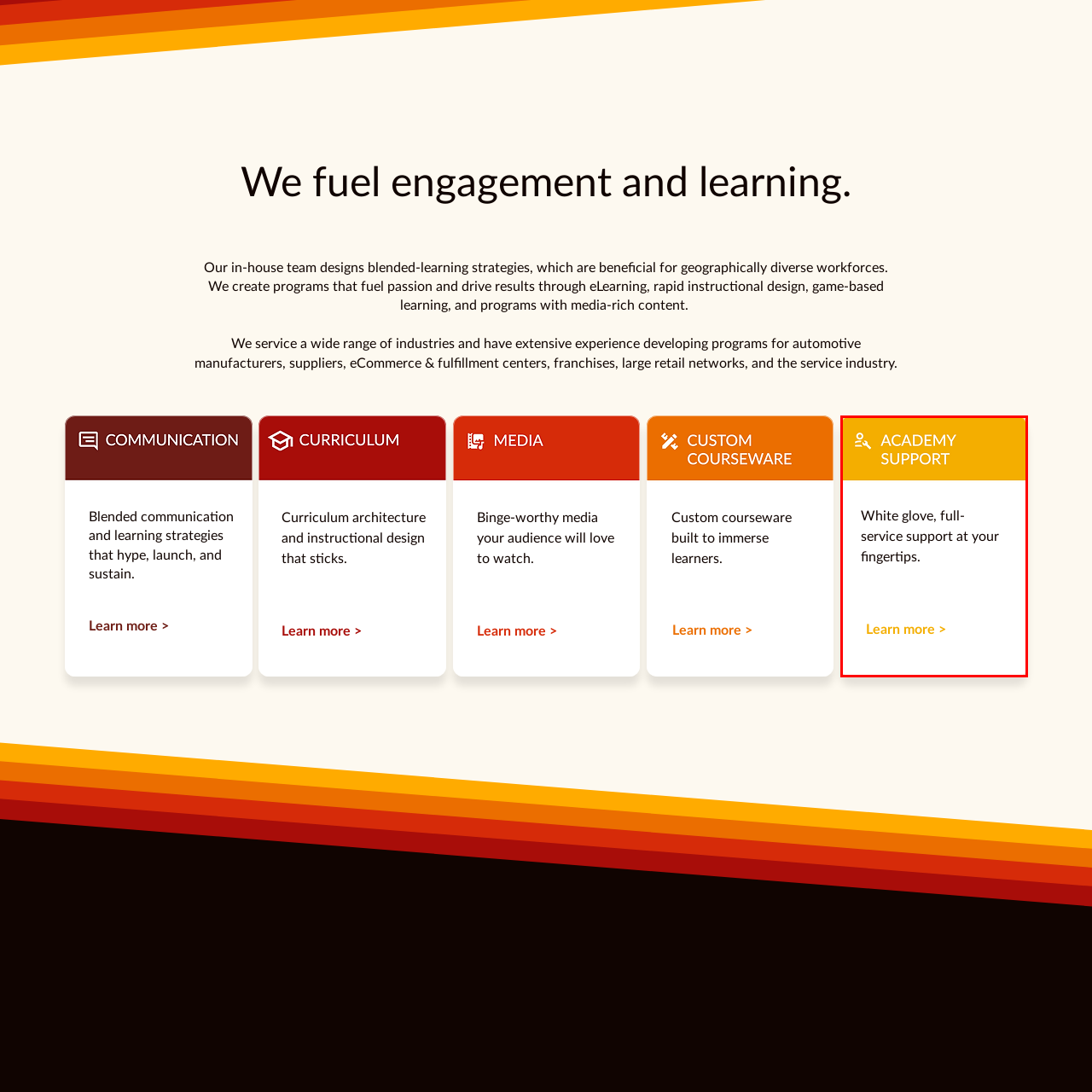Look closely at the image highlighted by the red bounding box and supply a detailed explanation in response to the following question: What level of customer service is suggested?

The graphic emphasizes the concept of providing 'white glove, full-service support at your fingertips', which suggests a high level of customer service and personalized assistance.